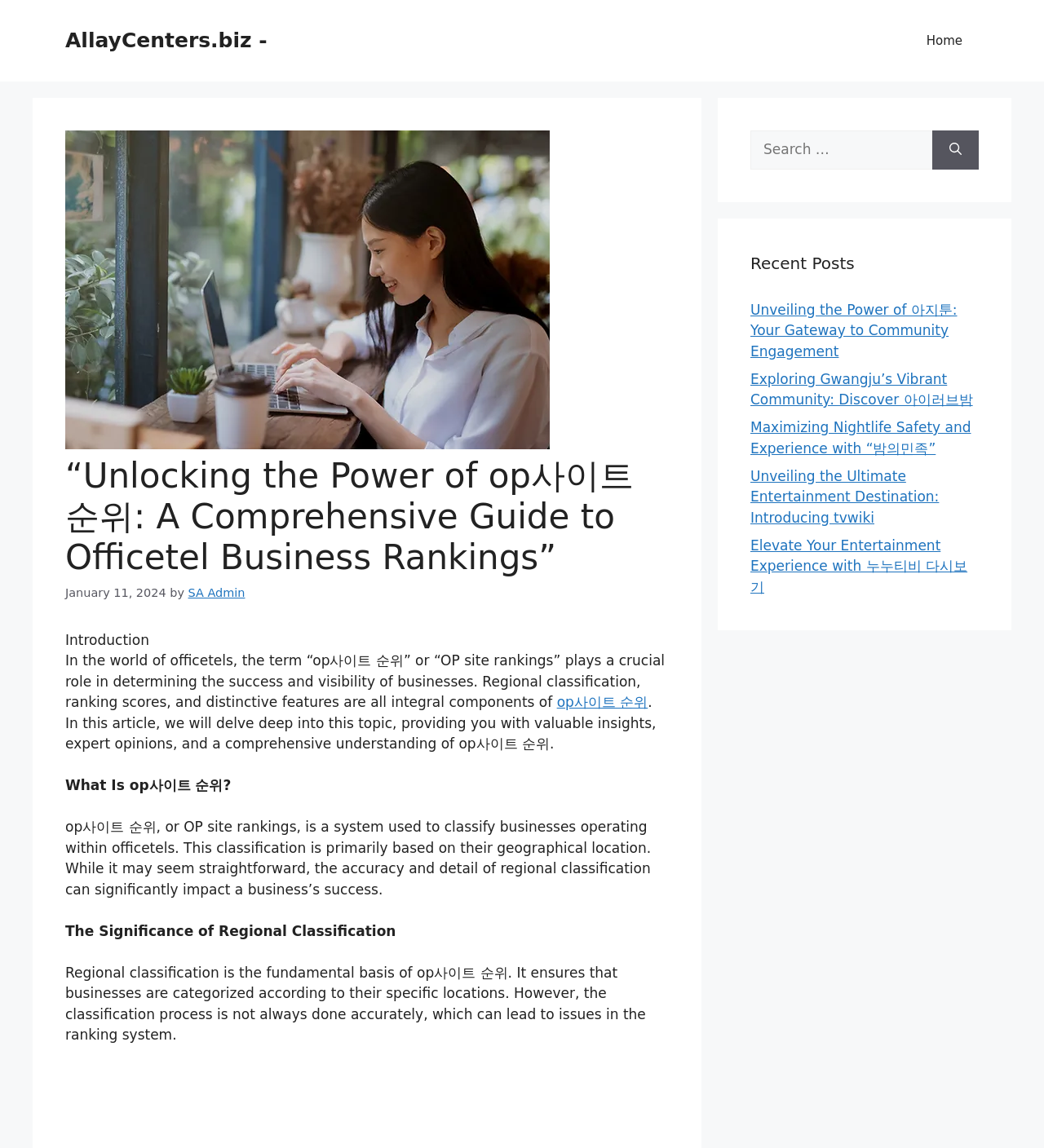Respond concisely with one word or phrase to the following query:
What is the author of the article?

SA Admin